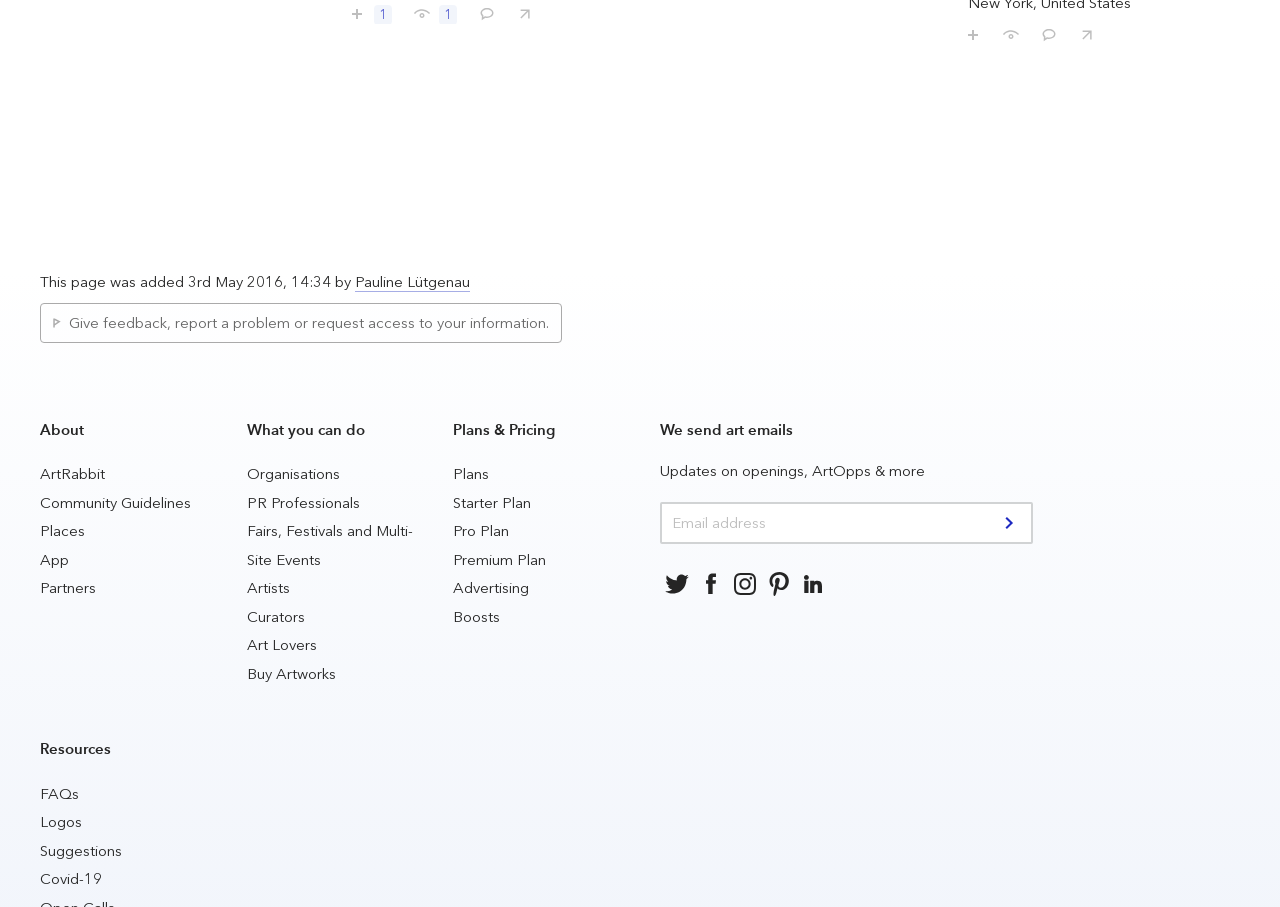Select the bounding box coordinates of the element I need to click to carry out the following instruction: "Share ROBERT C. MORGAN".

[0.834, 0.016, 0.855, 0.049]